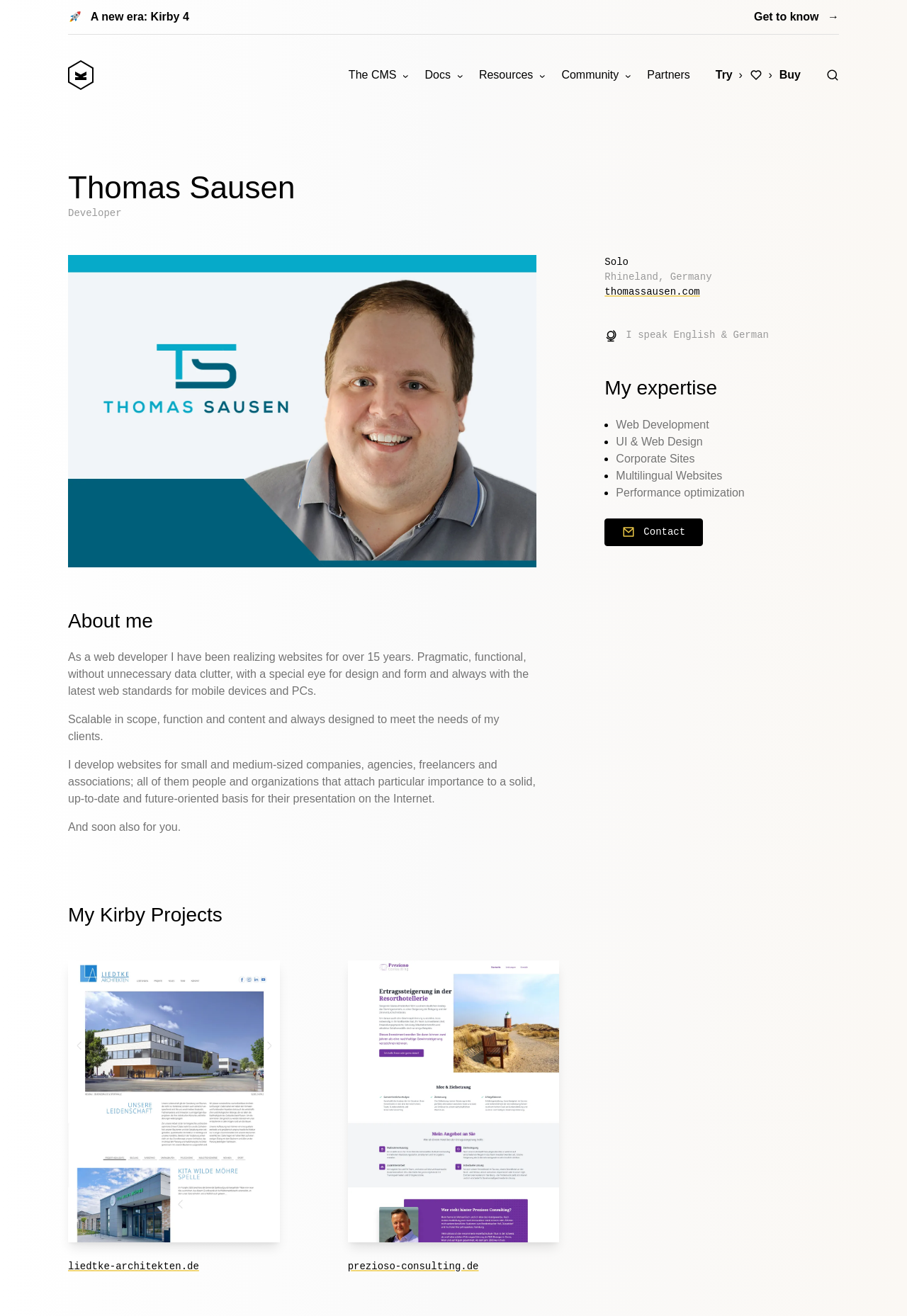Provide a single word or phrase to answer the given question: 
What is the location of Thomas Sausen?

Rhineland, Germany